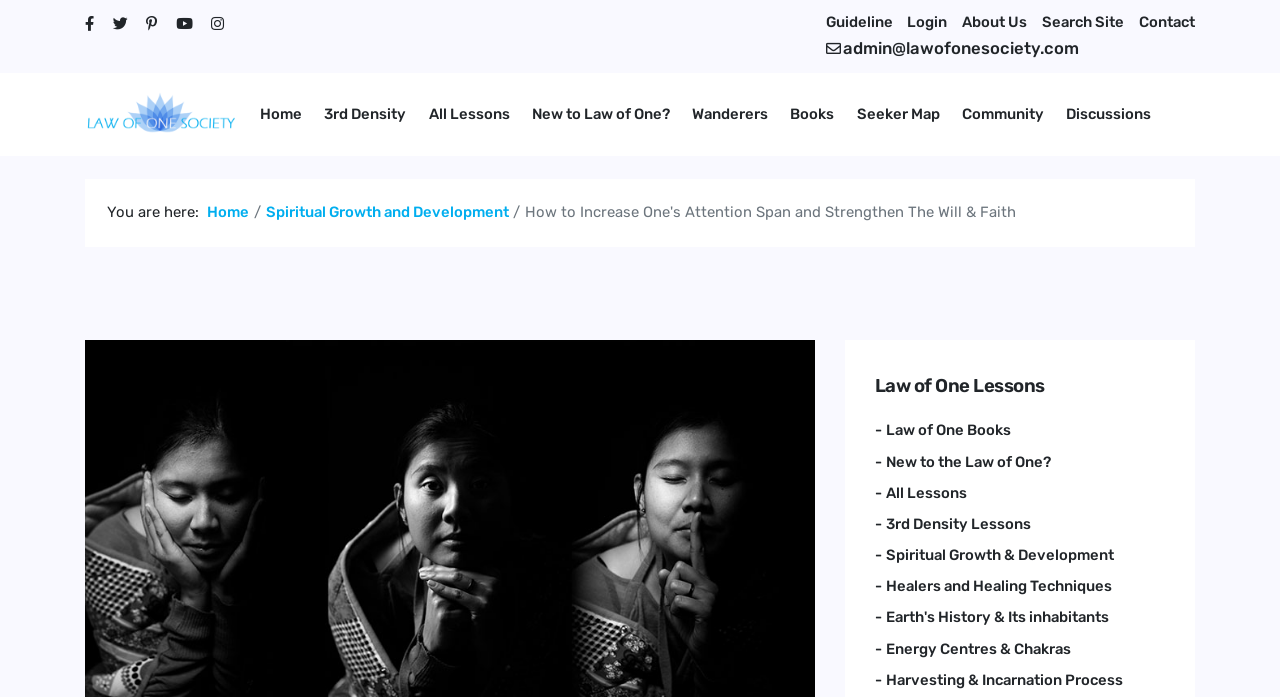Using the provided description Spiritual Growth & Development, find the bounding box coordinates for the UI element. Provide the coordinates in (top-left x, top-left y, bottom-right x, bottom-right y) format, ensuring all values are between 0 and 1.

[0.683, 0.781, 0.91, 0.815]